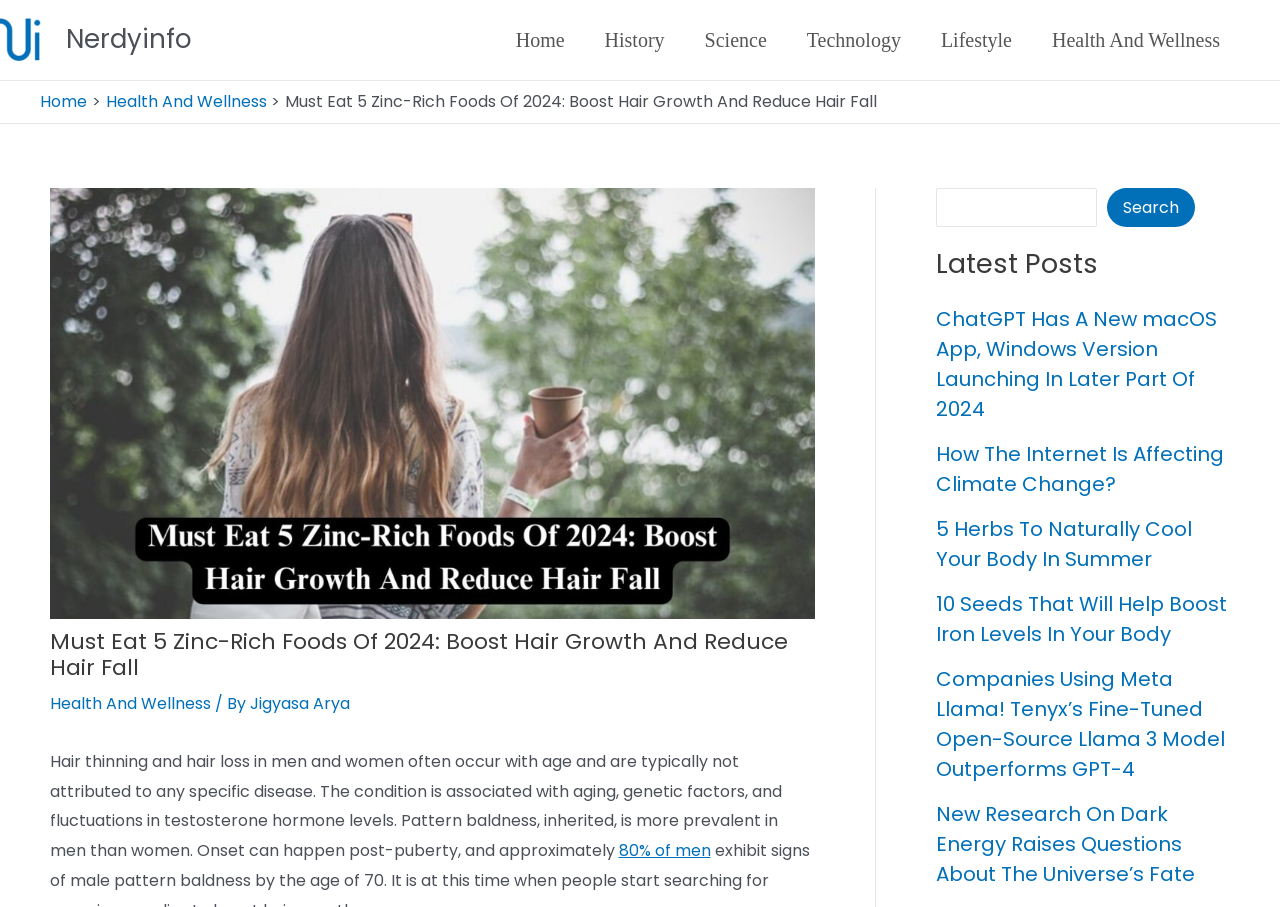Find the main header of the webpage and produce its text content.

Must Eat 5 Zinc-Rich Foods Of 2024: Boost Hair Growth And Reduce Hair Fall